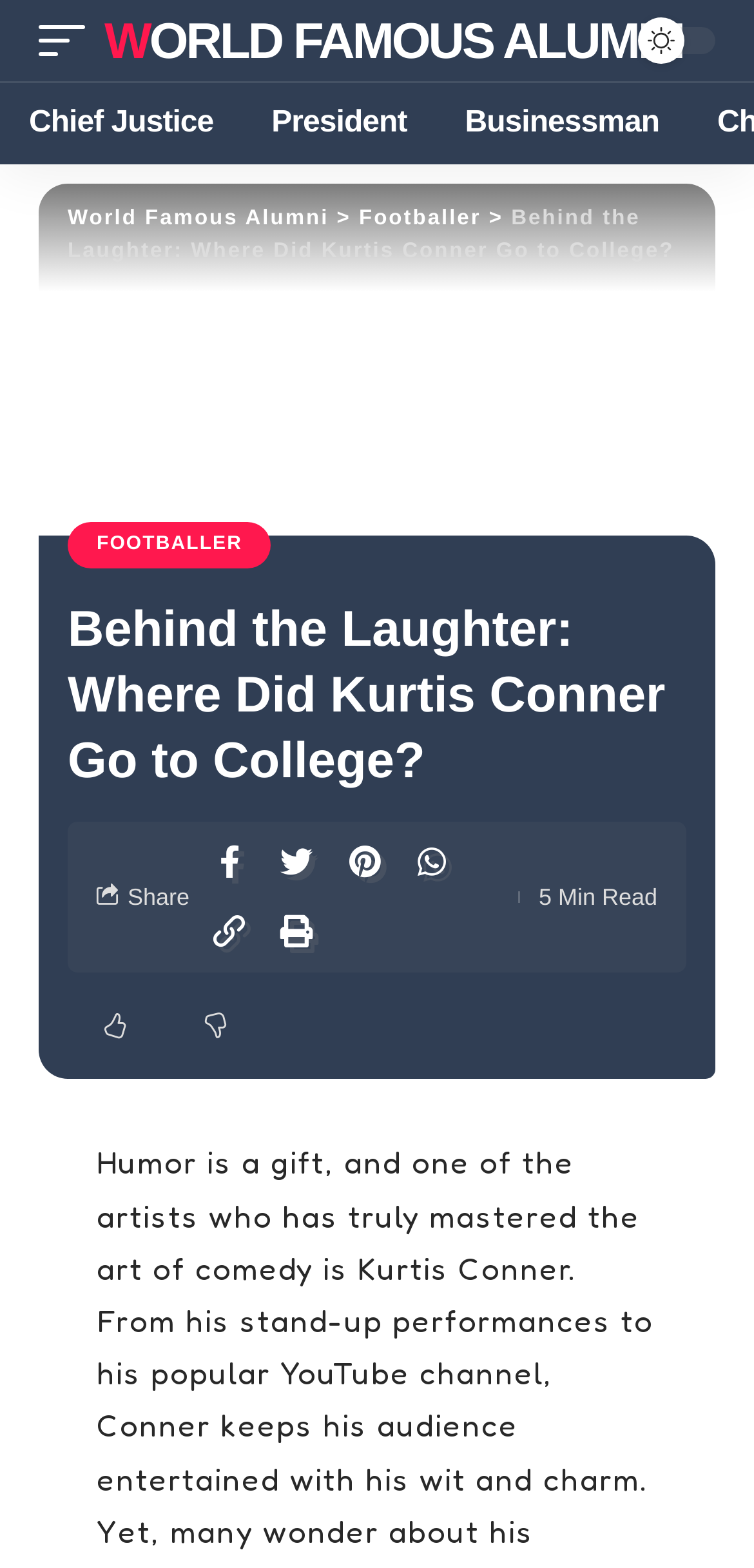Provide a short, one-word or phrase answer to the question below:
What is the estimated reading time of the article on this webpage?

5 Min